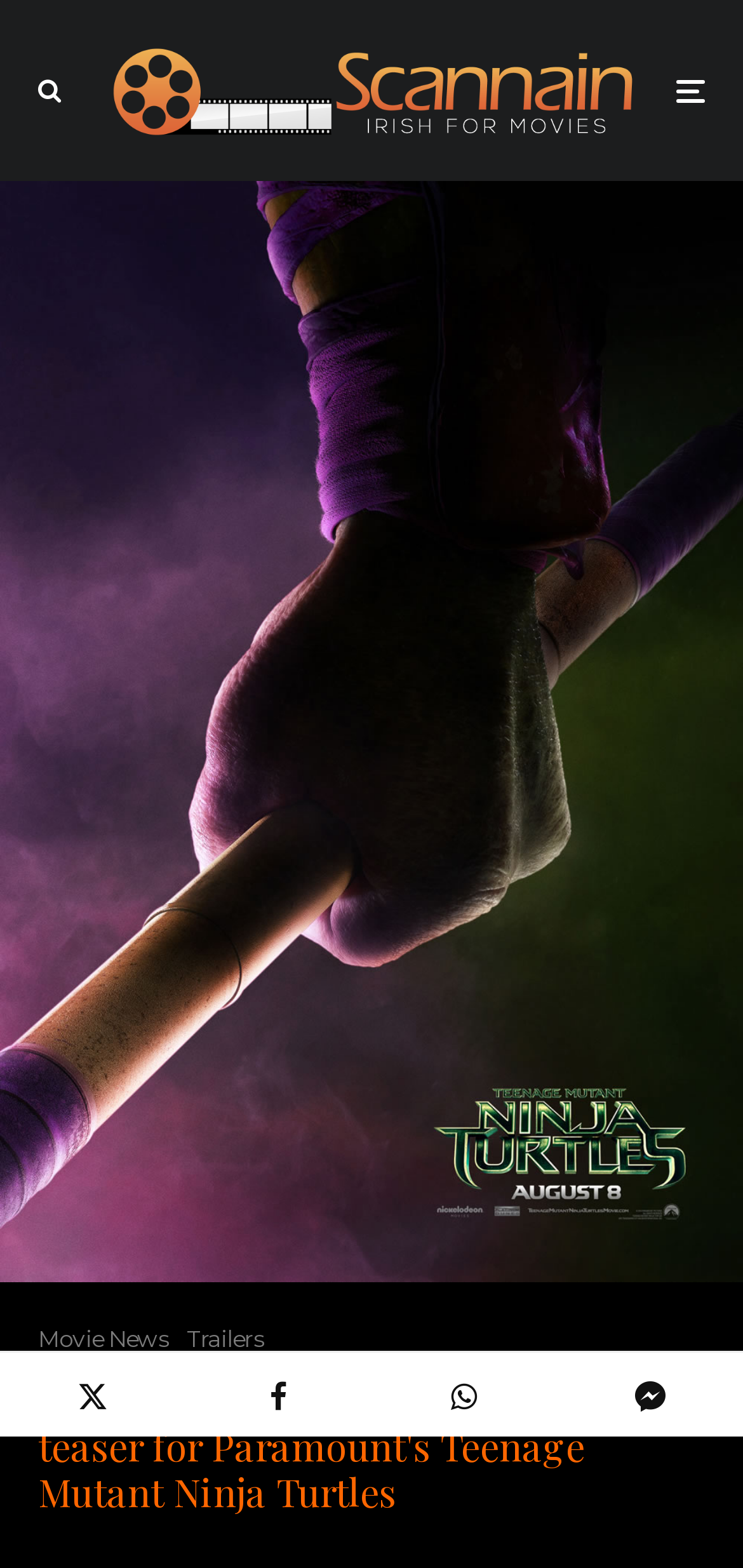Using the given description, provide the bounding box coordinates formatted as (top-left x, top-left y, bottom-right x, bottom-right y), with all values being floating point numbers between 0 and 1. Description: parent_node: HOME

None